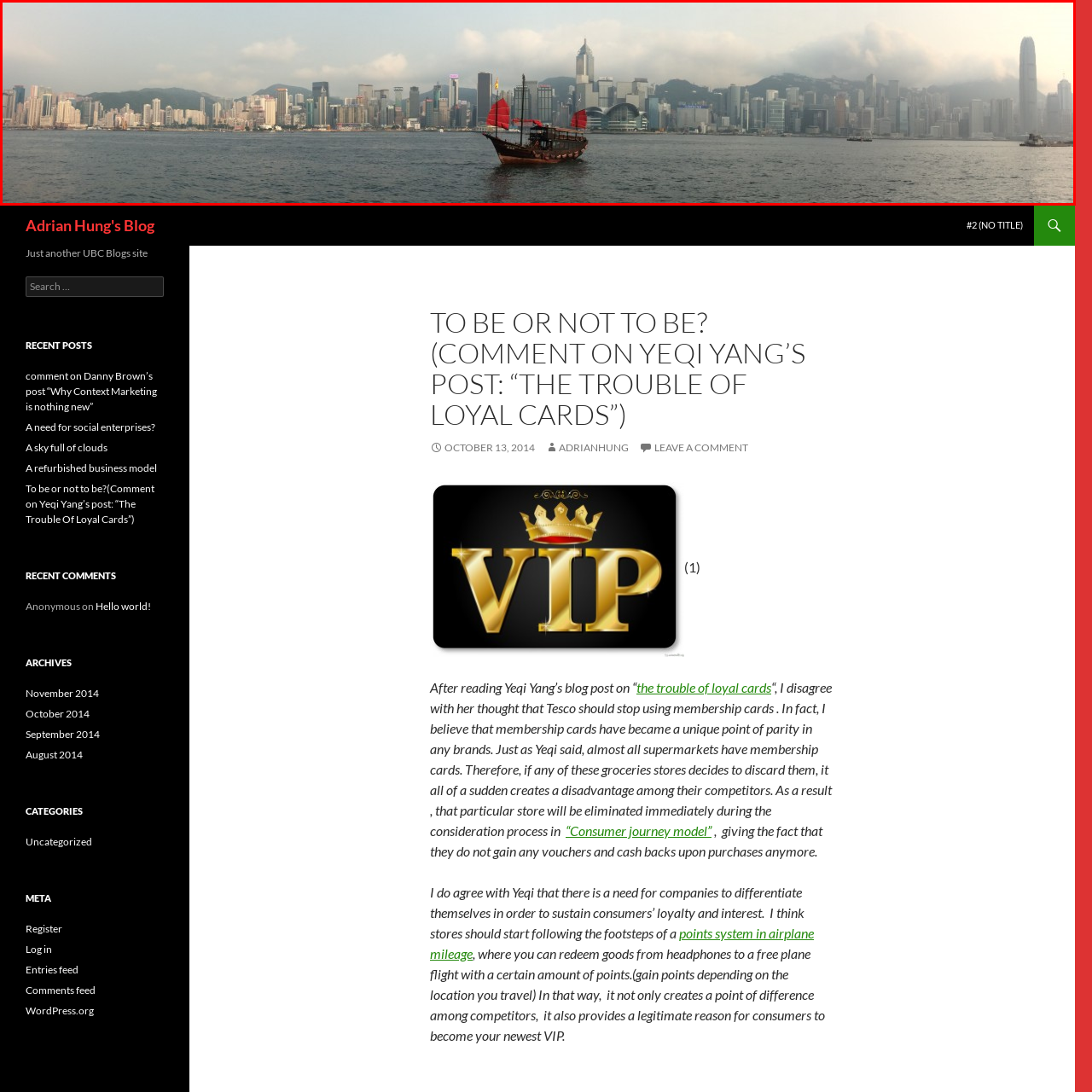Direct your attention to the image marked by the red boundary, What provides a natural contrast to the cityscape? Provide a single word or phrase in response.

Misty mountains